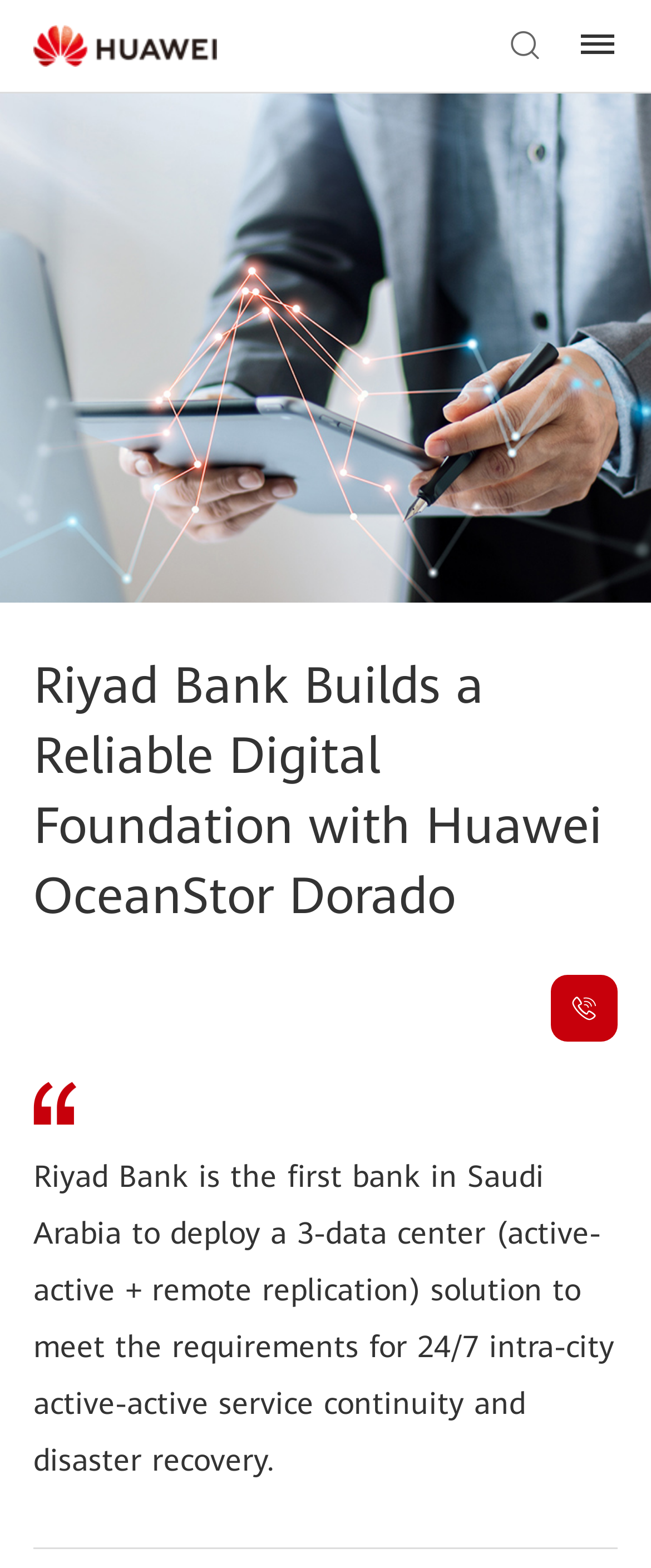Please determine the bounding box coordinates, formatted as (top-left x, top-left y, bottom-right x, bottom-right y), with all values as floating point numbers between 0 and 1. Identify the bounding box of the region described as: parent_node: Products and Solutions title="Menu"

[0.849, 0.0, 0.949, 0.059]